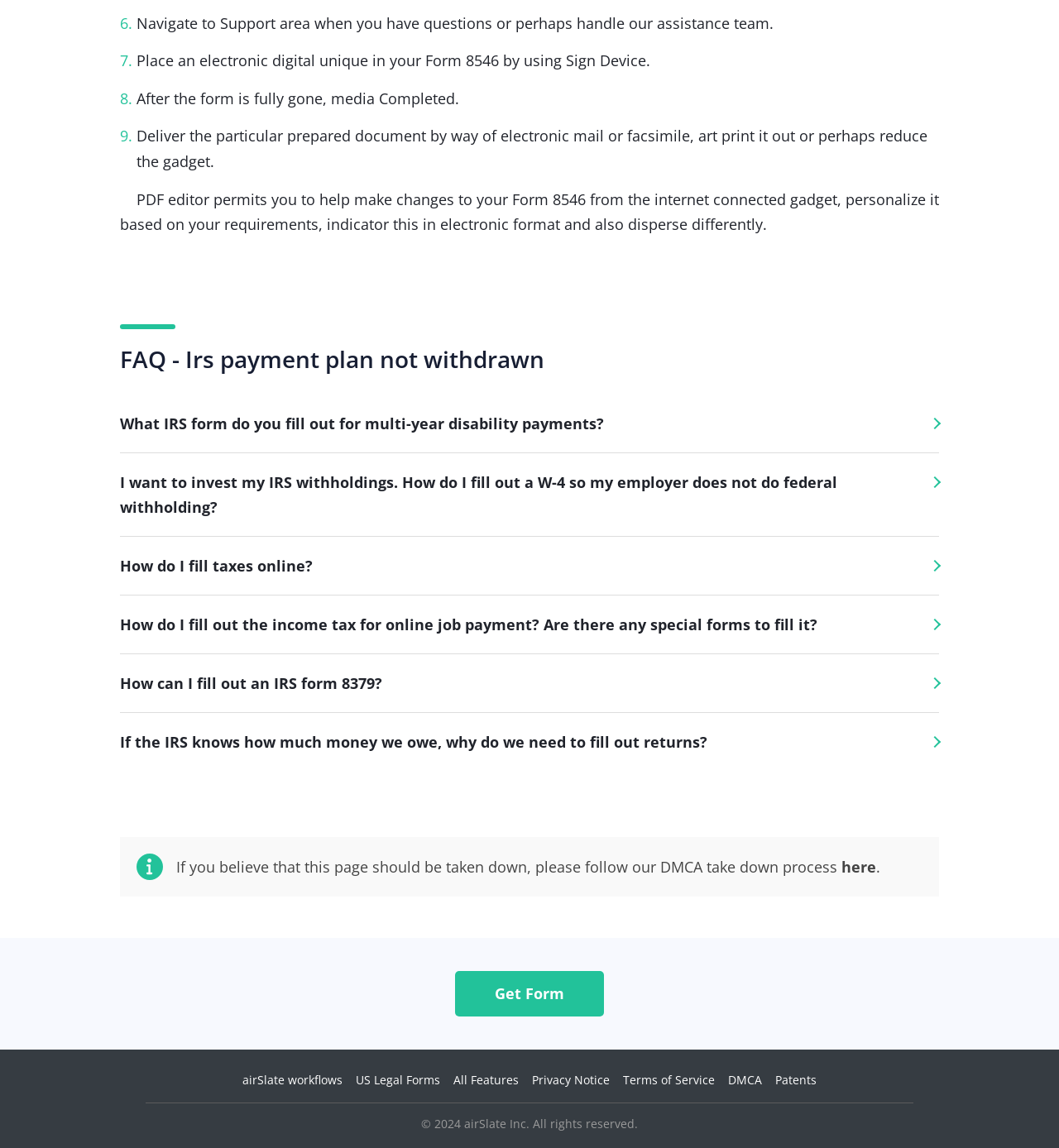What is the purpose of the PDF editor?
Answer with a single word or short phrase according to what you see in the image.

Make changes to Form 8546